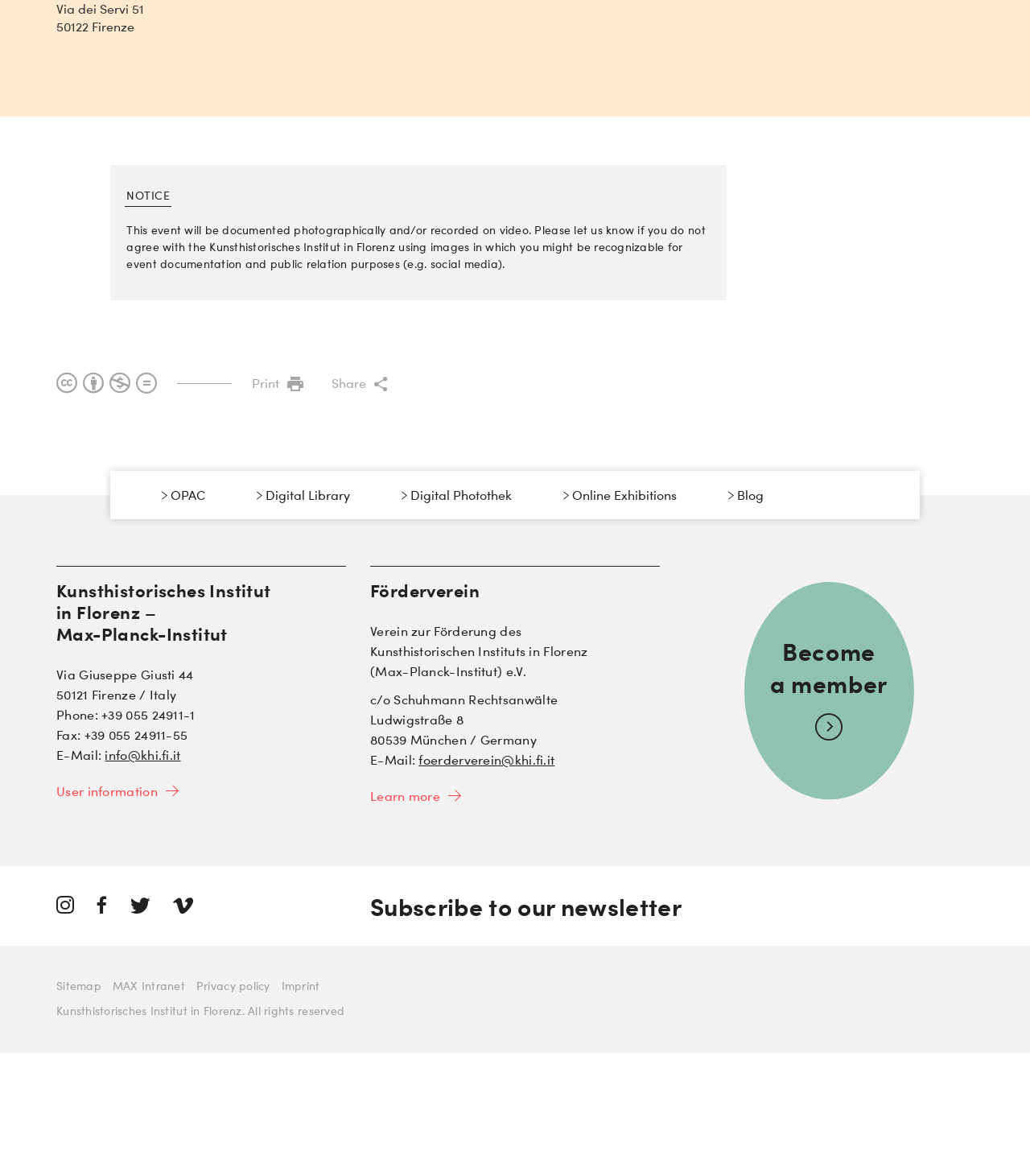Using the provided description: "Imprint", find the bounding box coordinates of the corresponding UI element. The output should be four float numbers between 0 and 1, in the format [left, top, right, bottom].

[0.273, 0.886, 0.31, 0.899]